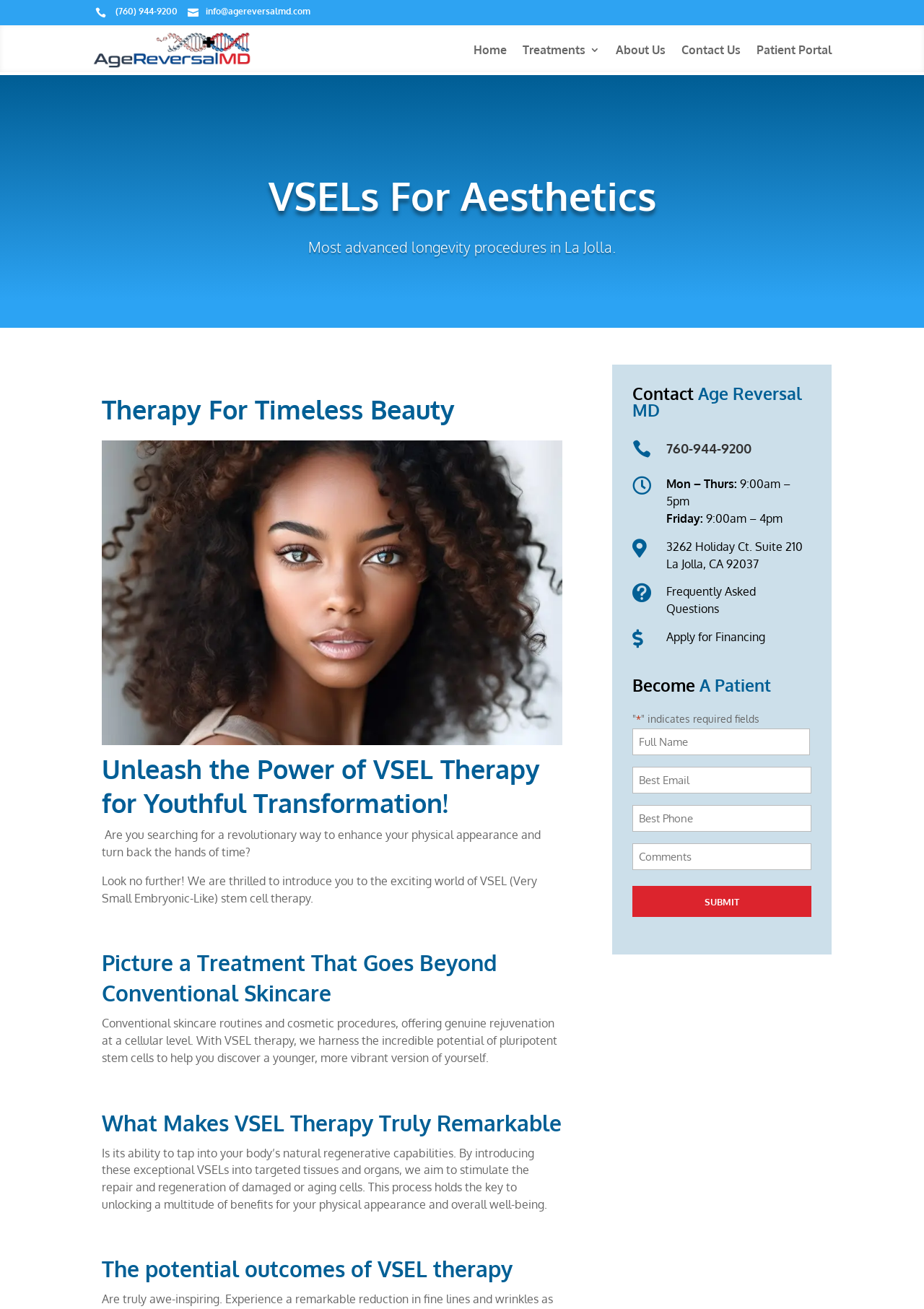Bounding box coordinates are specified in the format (top-left x, top-left y, bottom-right x, bottom-right y). All values are floating point numbers bounded between 0 and 1. Please provide the bounding box coordinate of the region this sentence describes: Patient Portal

[0.819, 0.017, 0.9, 0.059]